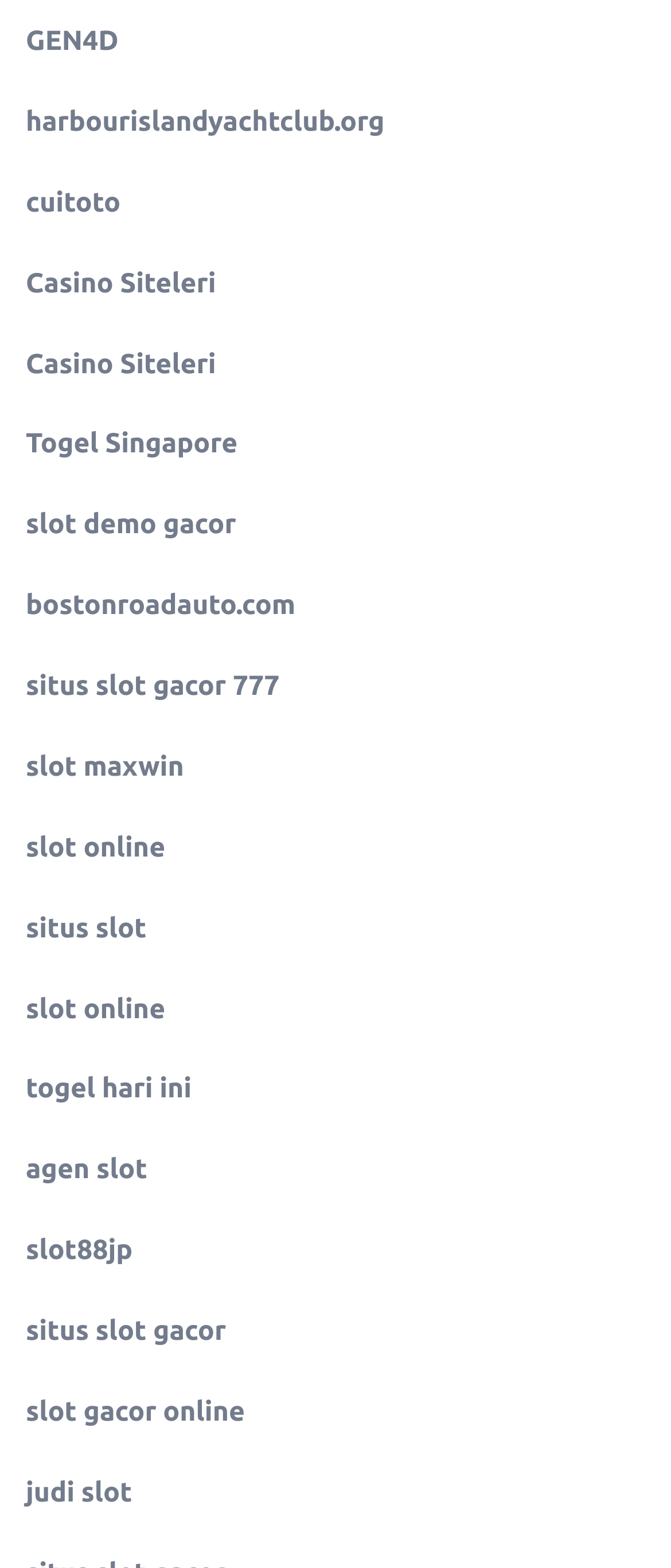Please find the bounding box coordinates of the clickable region needed to complete the following instruction: "Read article about World’s Largest Second-Gen Ethanol Plant". The bounding box coordinates must consist of four float numbers between 0 and 1, i.e., [left, top, right, bottom].

None